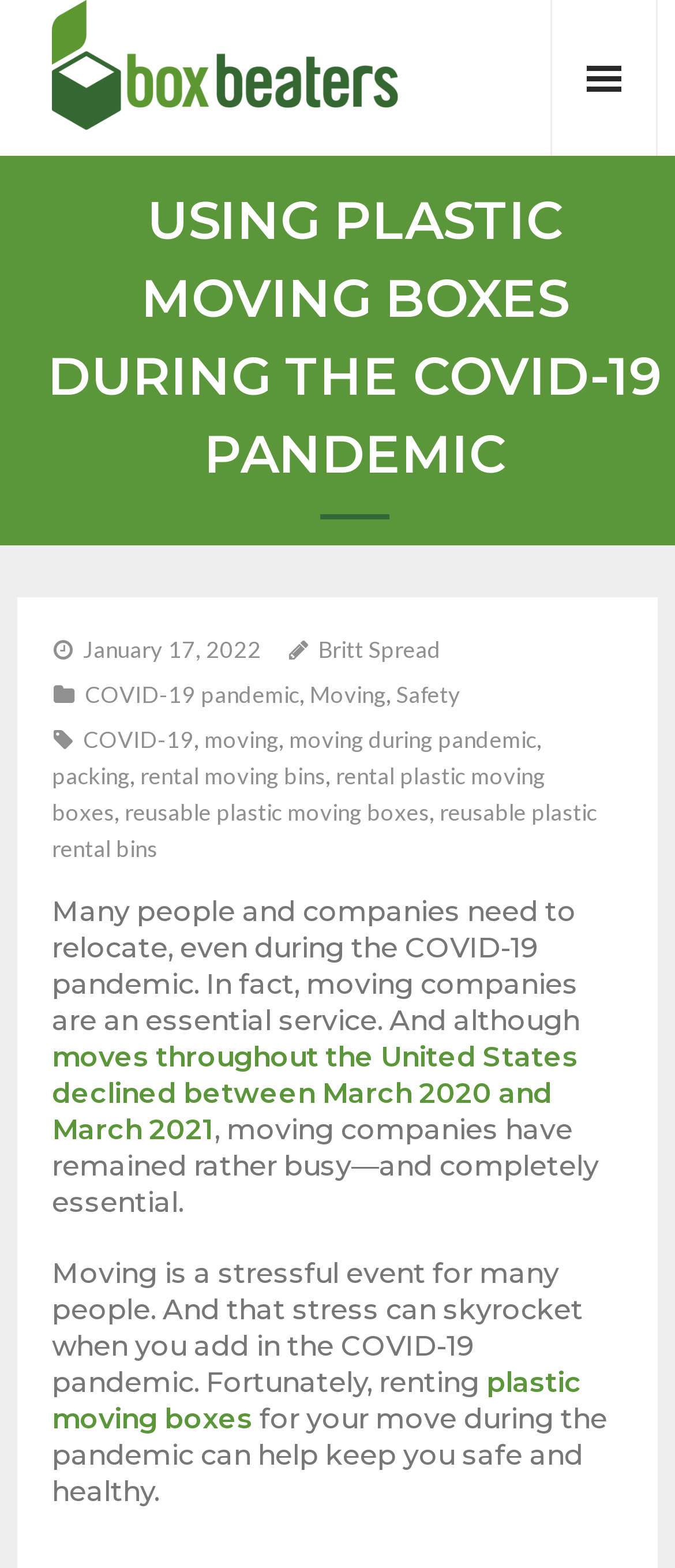Find the bounding box of the web element that fits this description: "reusable plastic moving boxes".

[0.185, 0.509, 0.636, 0.527]